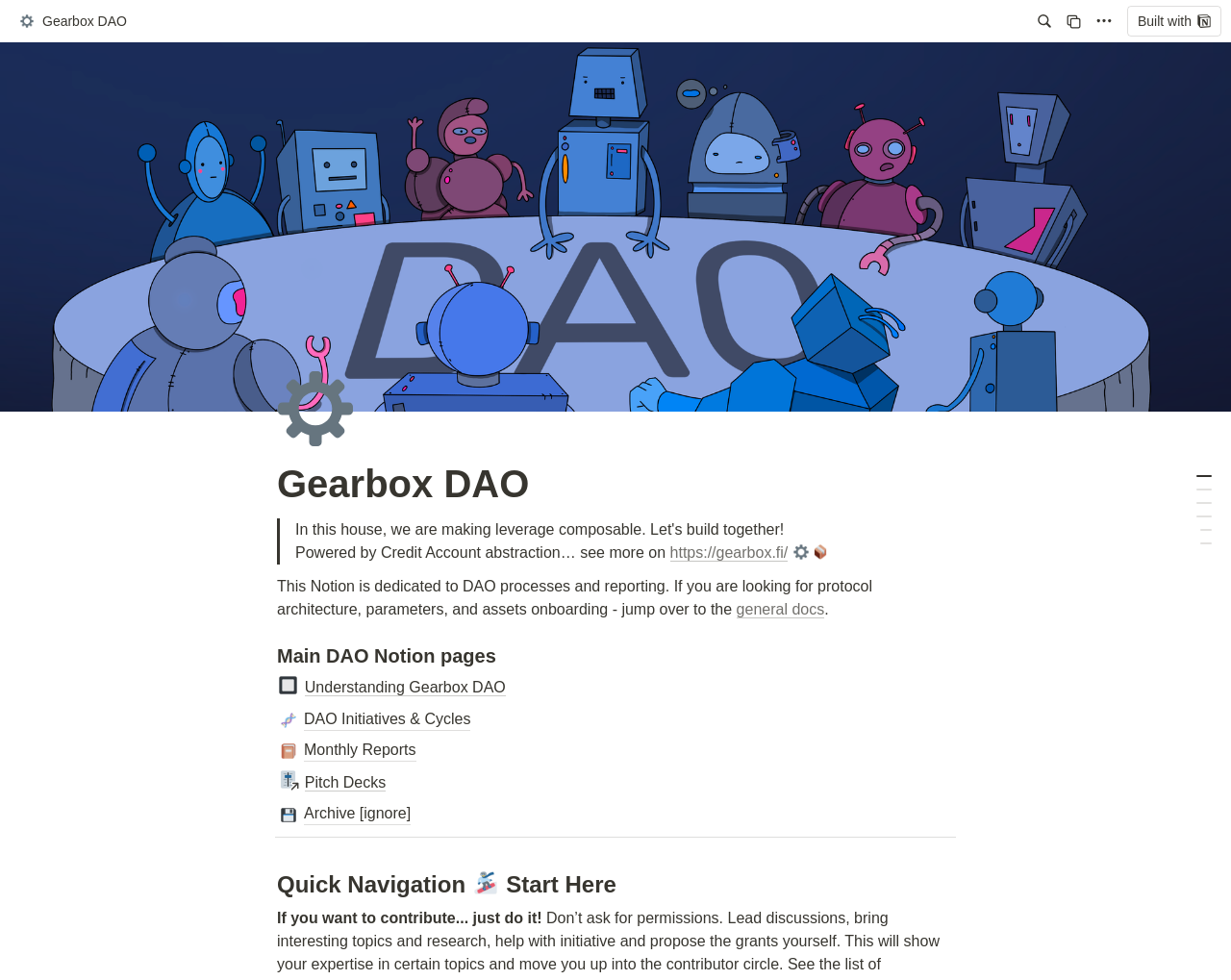Using the image as a reference, answer the following question in as much detail as possible:
What is the logo of Gearbox DAO?

The logo of Gearbox DAO is the gear symbol ⚙️, which can be found in multiple places on the webpage, including the top-left corner, the page icon, and the link to the general docs.